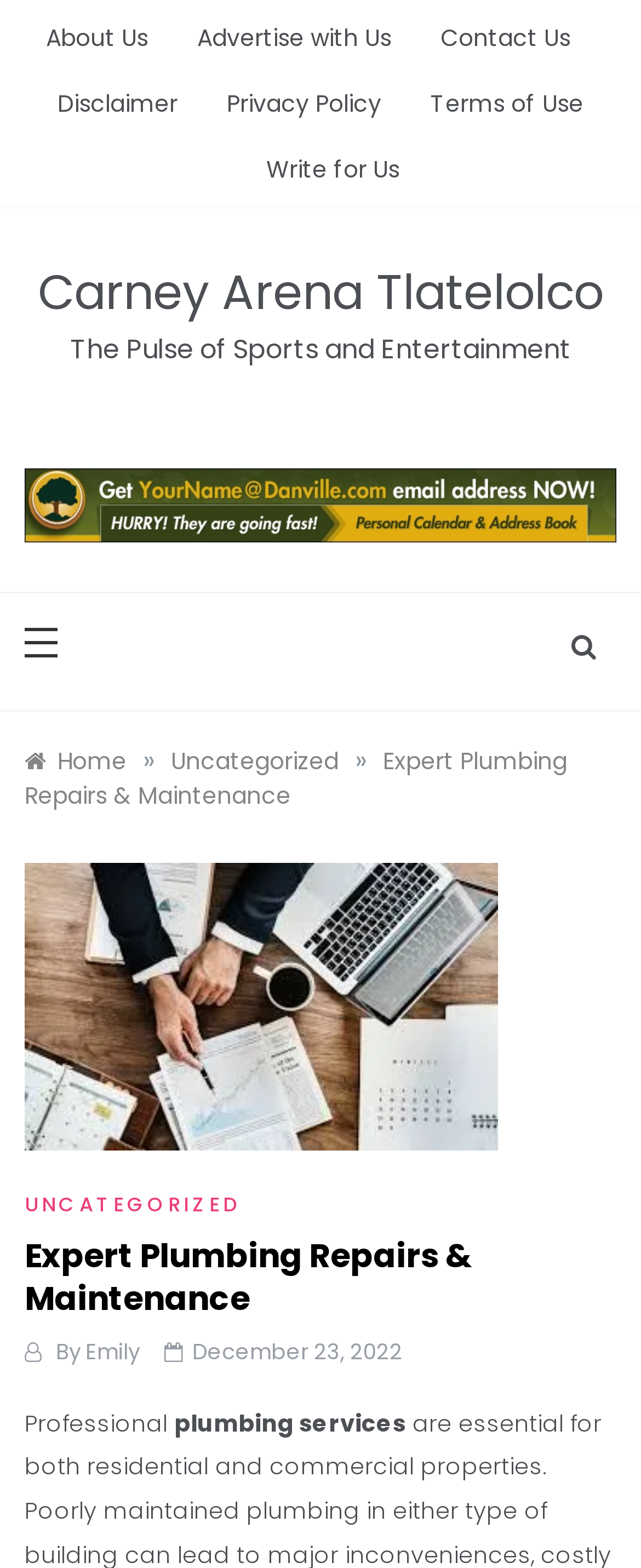Using the details in the image, give a detailed response to the question below:
How many links are in the navigation breadcrumbs?

I counted the number of link elements within the navigation breadcrumbs element, which are 'Home', '»', 'Uncategorized', and 'Expert Plumbing Repairs & Maintenance'.